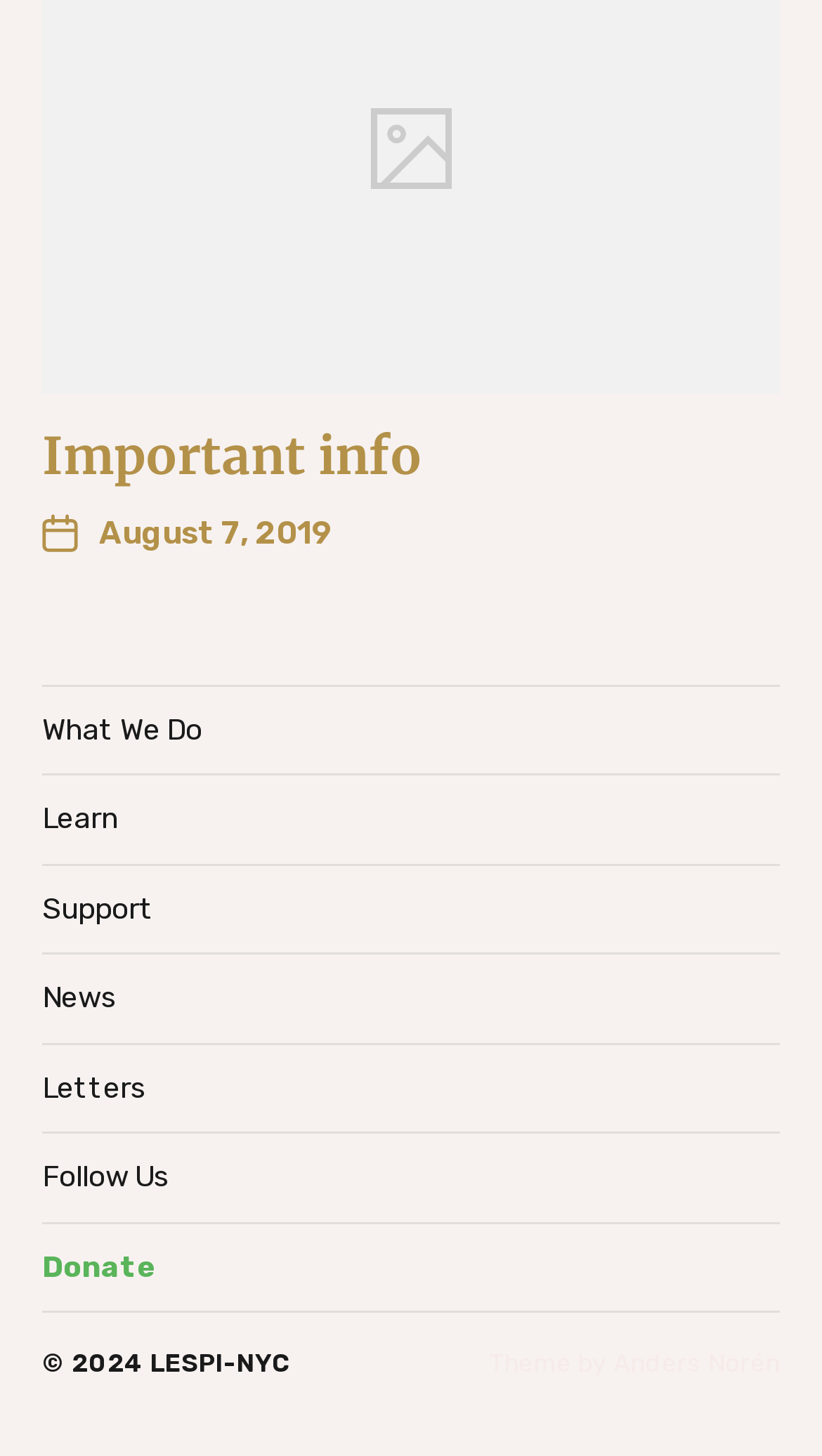Determine the bounding box coordinates for the area that needs to be clicked to fulfill this task: "Check Timers". The coordinates must be given as four float numbers between 0 and 1, i.e., [left, top, right, bottom].

None